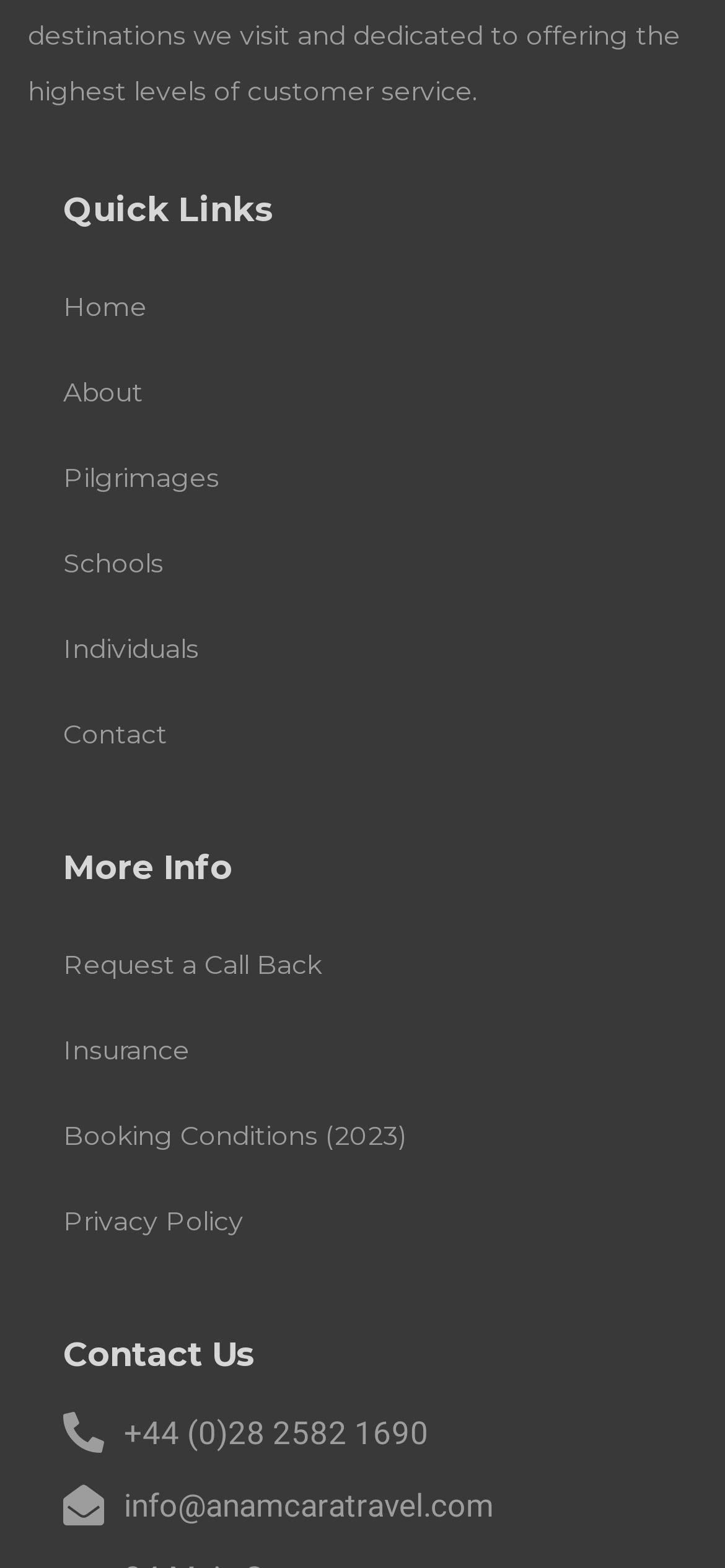Find the bounding box coordinates of the clickable region needed to perform the following instruction: "go to home page". The coordinates should be provided as four float numbers between 0 and 1, i.e., [left, top, right, bottom].

[0.087, 0.168, 0.913, 0.222]